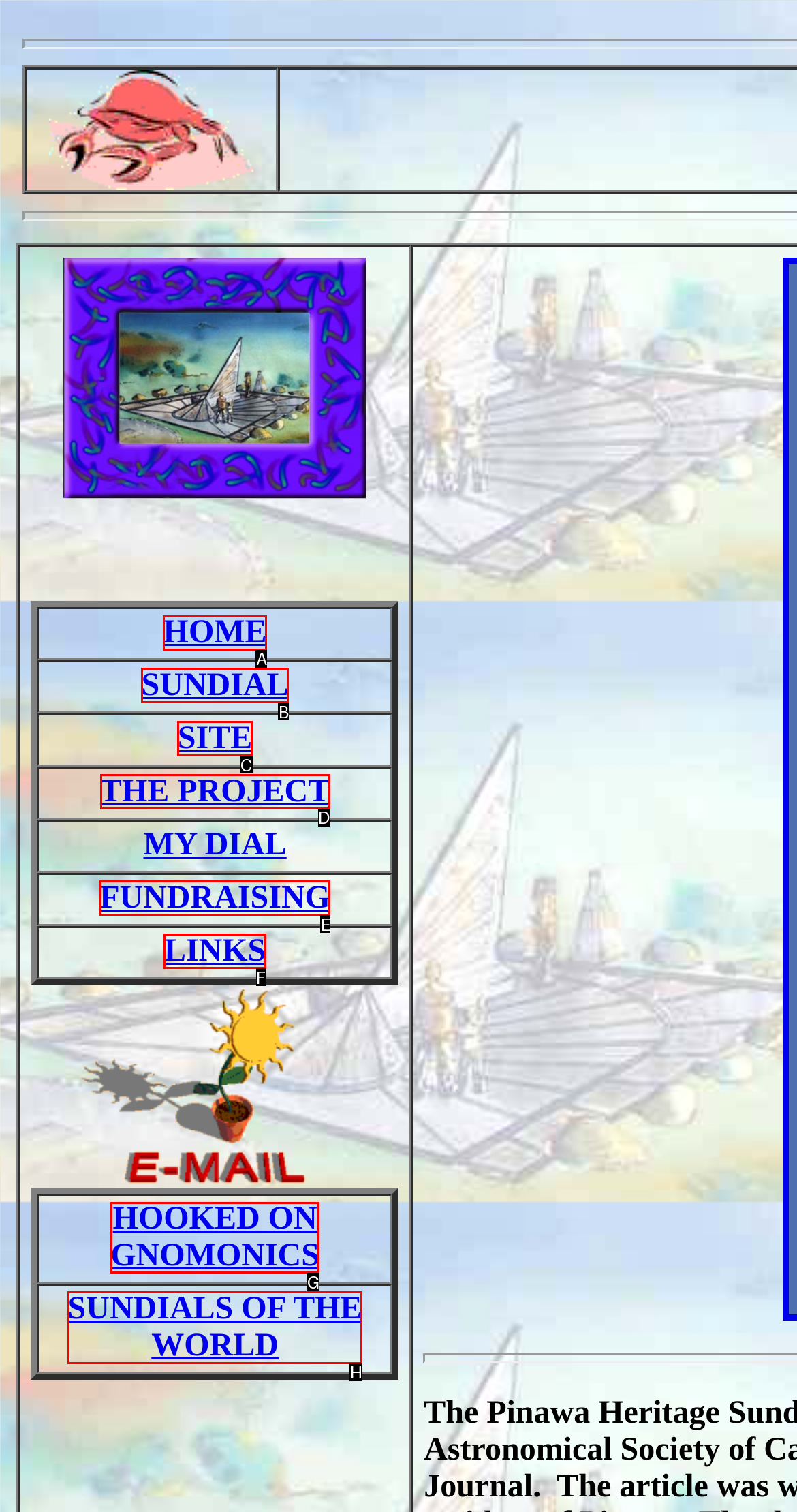Identify the correct lettered option to click in order to perform this task: Explore THE PROJECT. Respond with the letter.

D